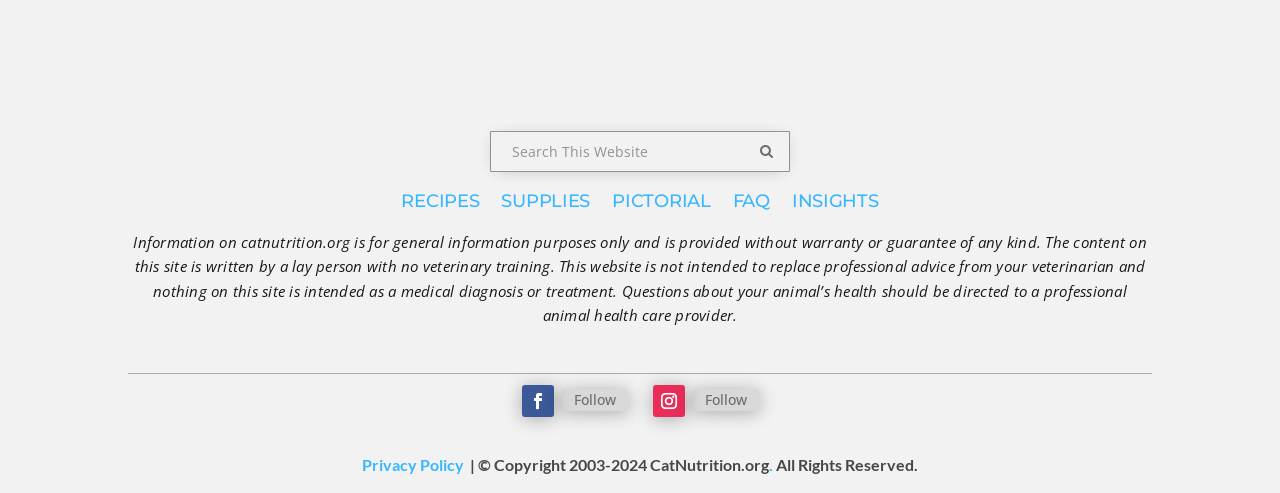Please locate the bounding box coordinates of the element that needs to be clicked to achieve the following instruction: "Follow on social media". The coordinates should be four float numbers between 0 and 1, i.e., [left, top, right, bottom].

[0.439, 0.789, 0.49, 0.834]